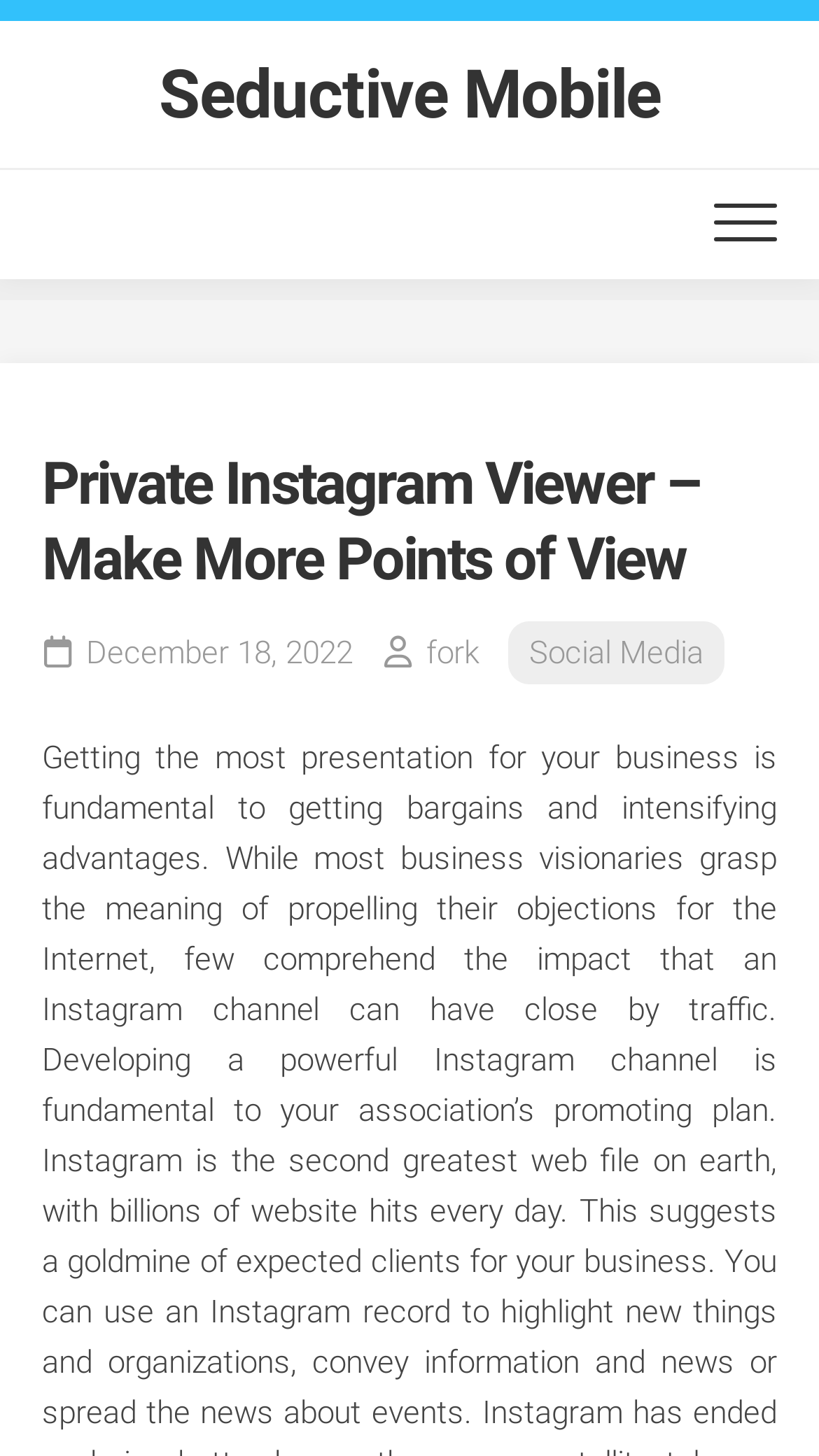Using the webpage screenshot and the element description alt="TechVicity Logo", determine the bounding box coordinates. Specify the coordinates in the format (top-left x, top-left y, bottom-right x, bottom-right y) with values ranging from 0 to 1.

None